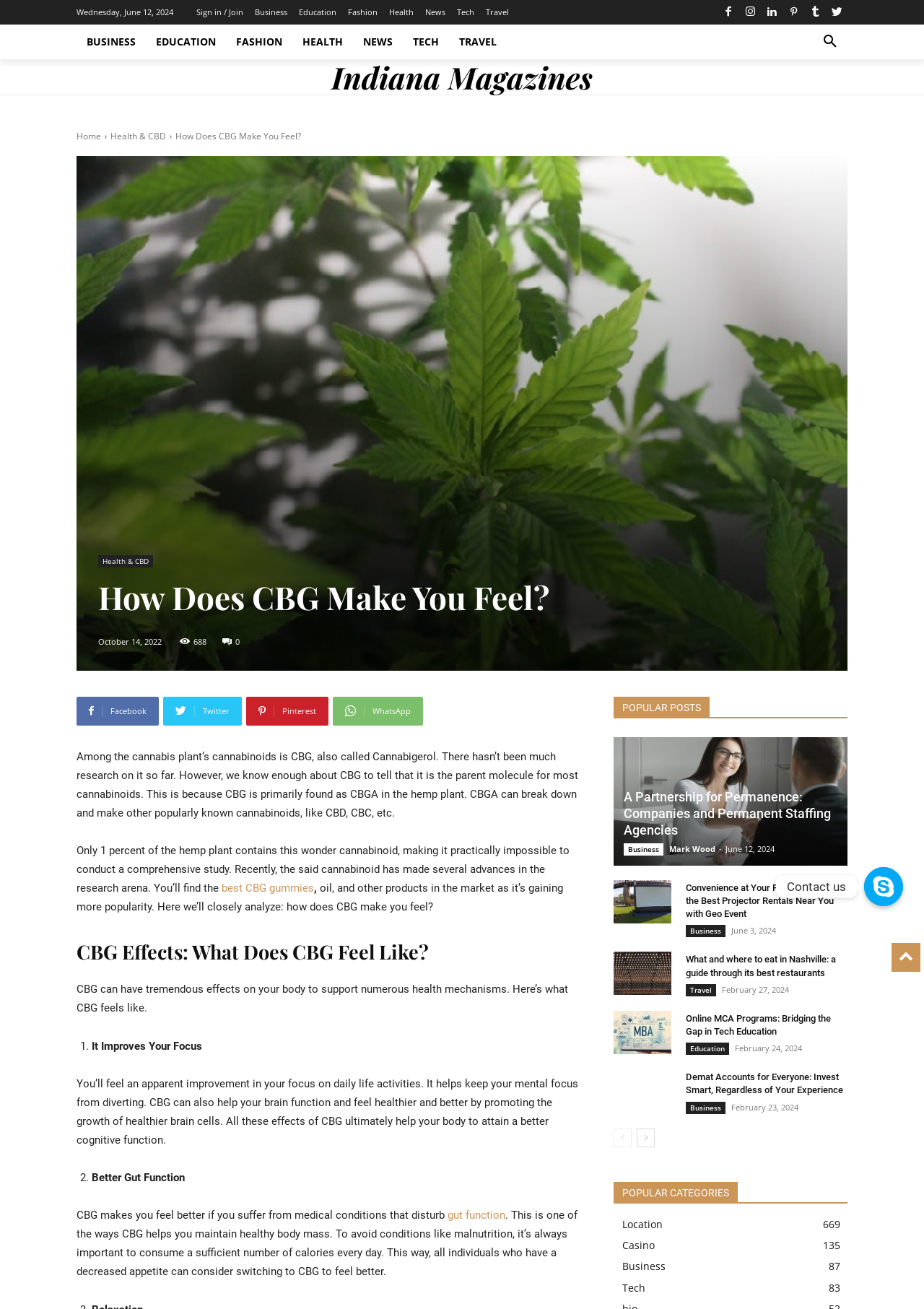Refer to the element description Health & CBD and identify the corresponding bounding box in the screenshot. Format the coordinates as (top-left x, top-left y, bottom-right x, bottom-right y) with values in the range of 0 to 1.

[0.12, 0.099, 0.18, 0.109]